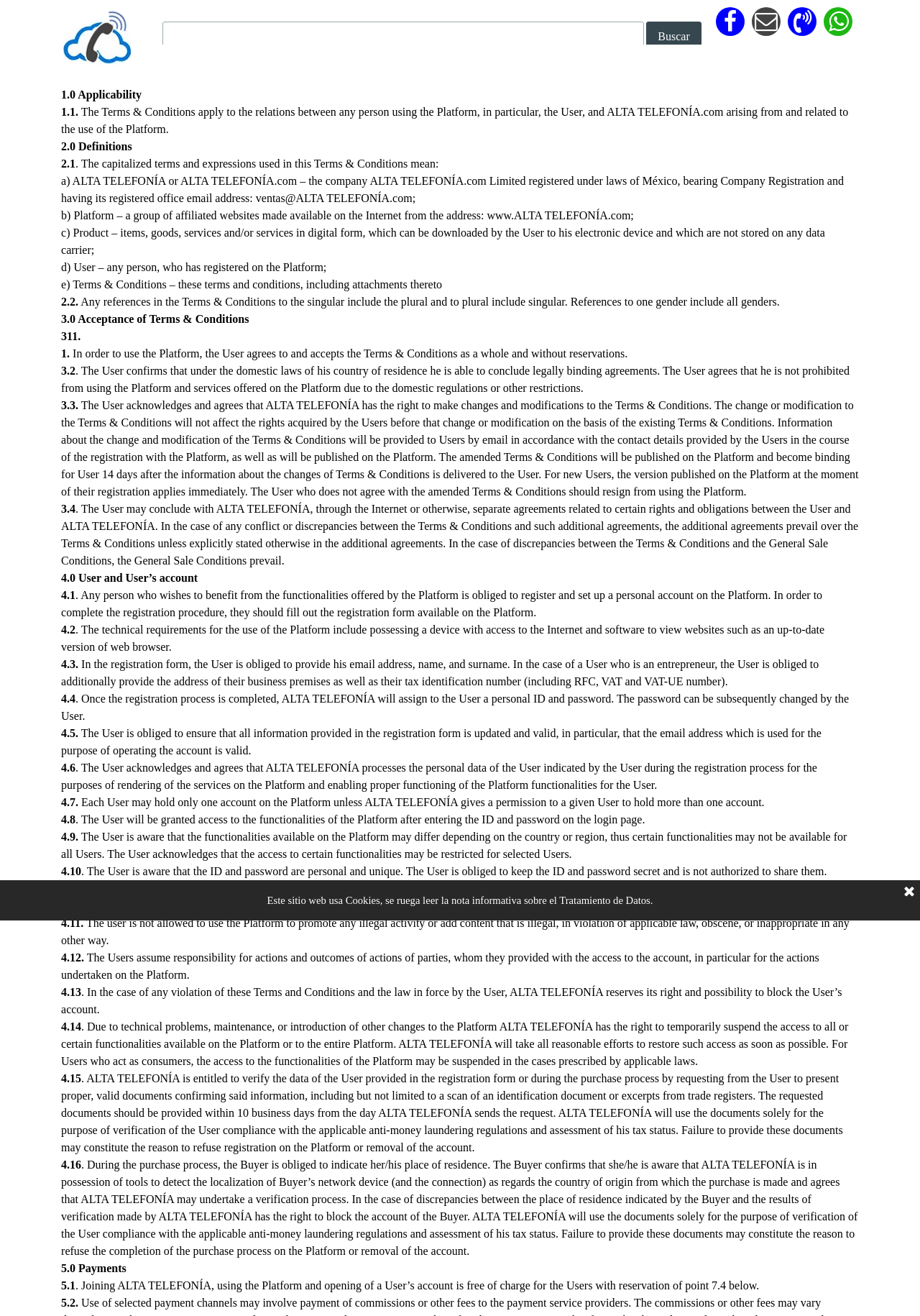Using the format (top-left x, top-left y, bottom-right x, bottom-right y), and given the element description, identify the bounding box coordinates within the screenshot: parent_node: Buscar name="search"

[0.177, 0.016, 0.7, 0.039]